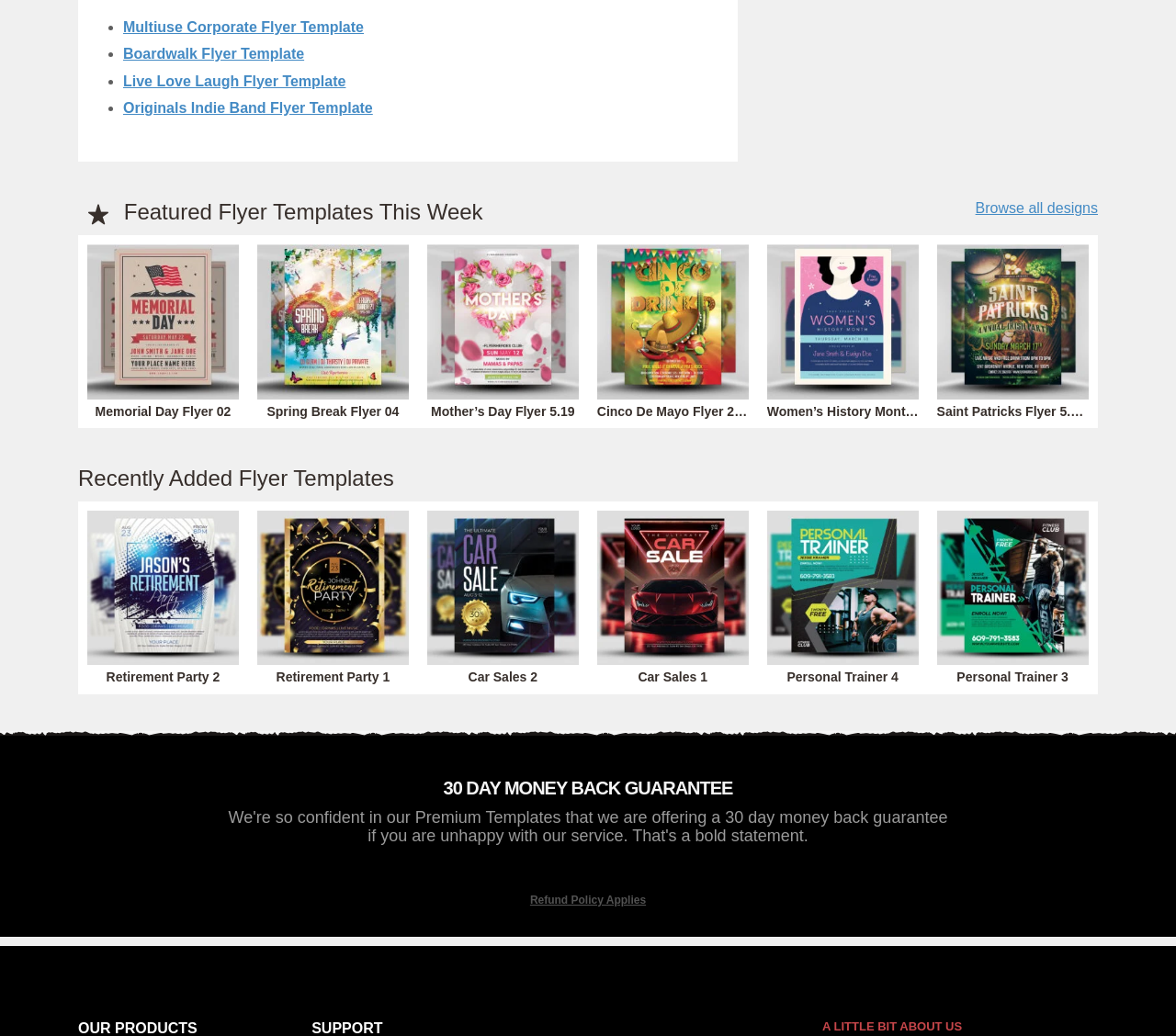Determine the bounding box coordinates for the clickable element required to fulfill the instruction: "Browse featured flyer templates". Provide the coordinates as four float numbers between 0 and 1, i.e., [left, top, right, bottom].

[0.075, 0.192, 0.708, 0.218]